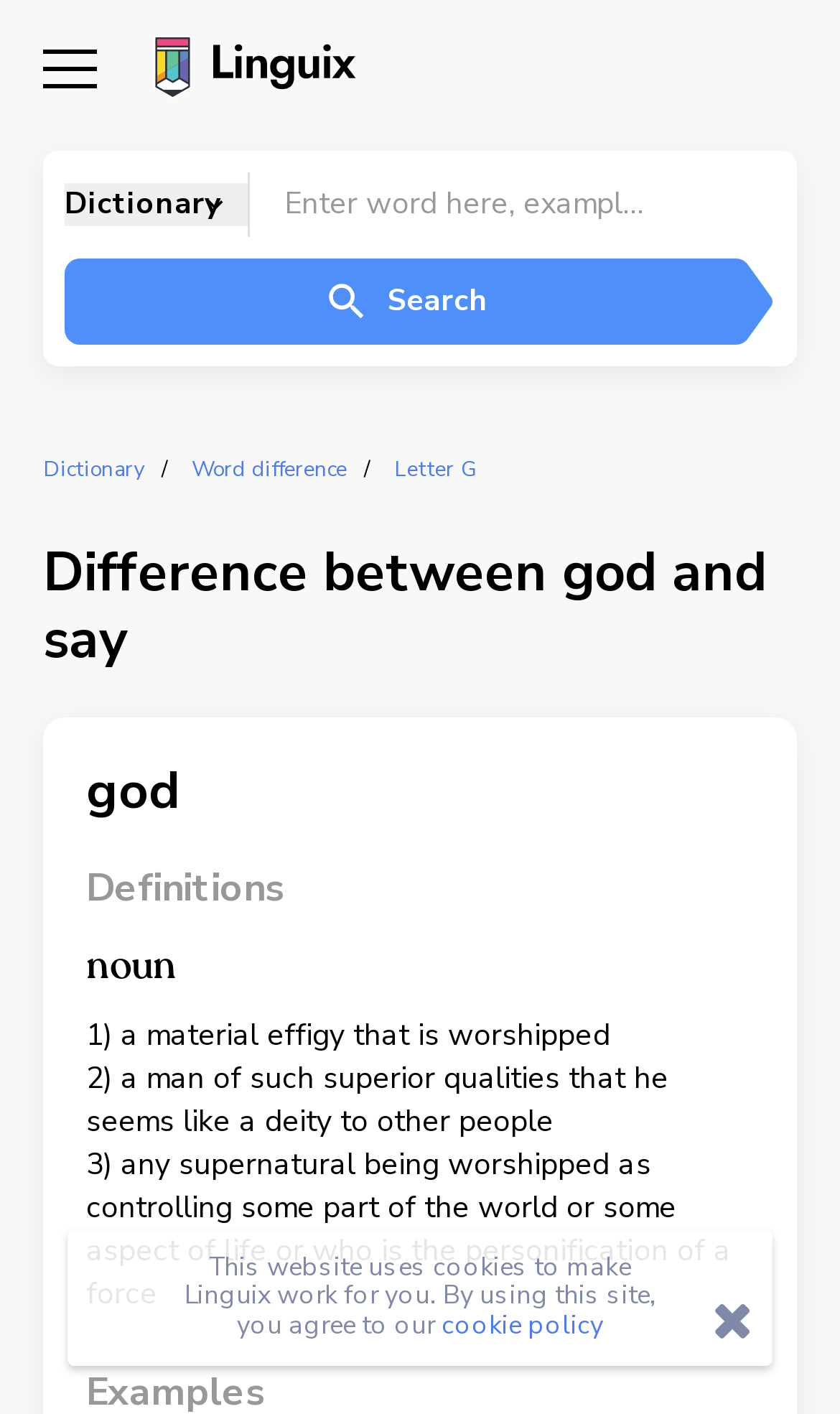Can you look at the image and give a comprehensive answer to the question:
What is the website's logo?

The website's logo is located at the top left corner of the webpage, and it is an image with the text 'Linguix'.